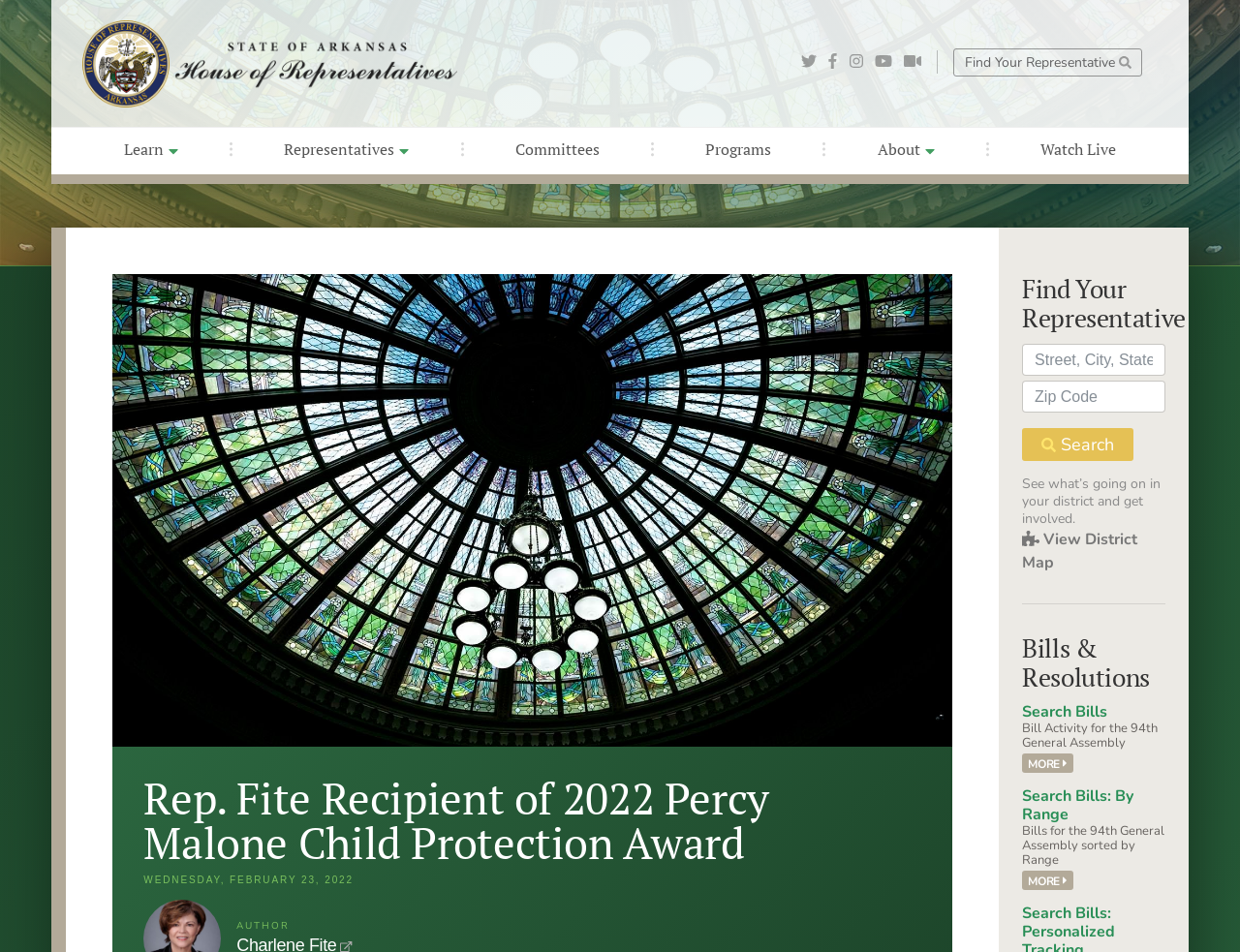Reply to the question below using a single word or brief phrase:
How many 'MORE' links are there on the webpage?

2